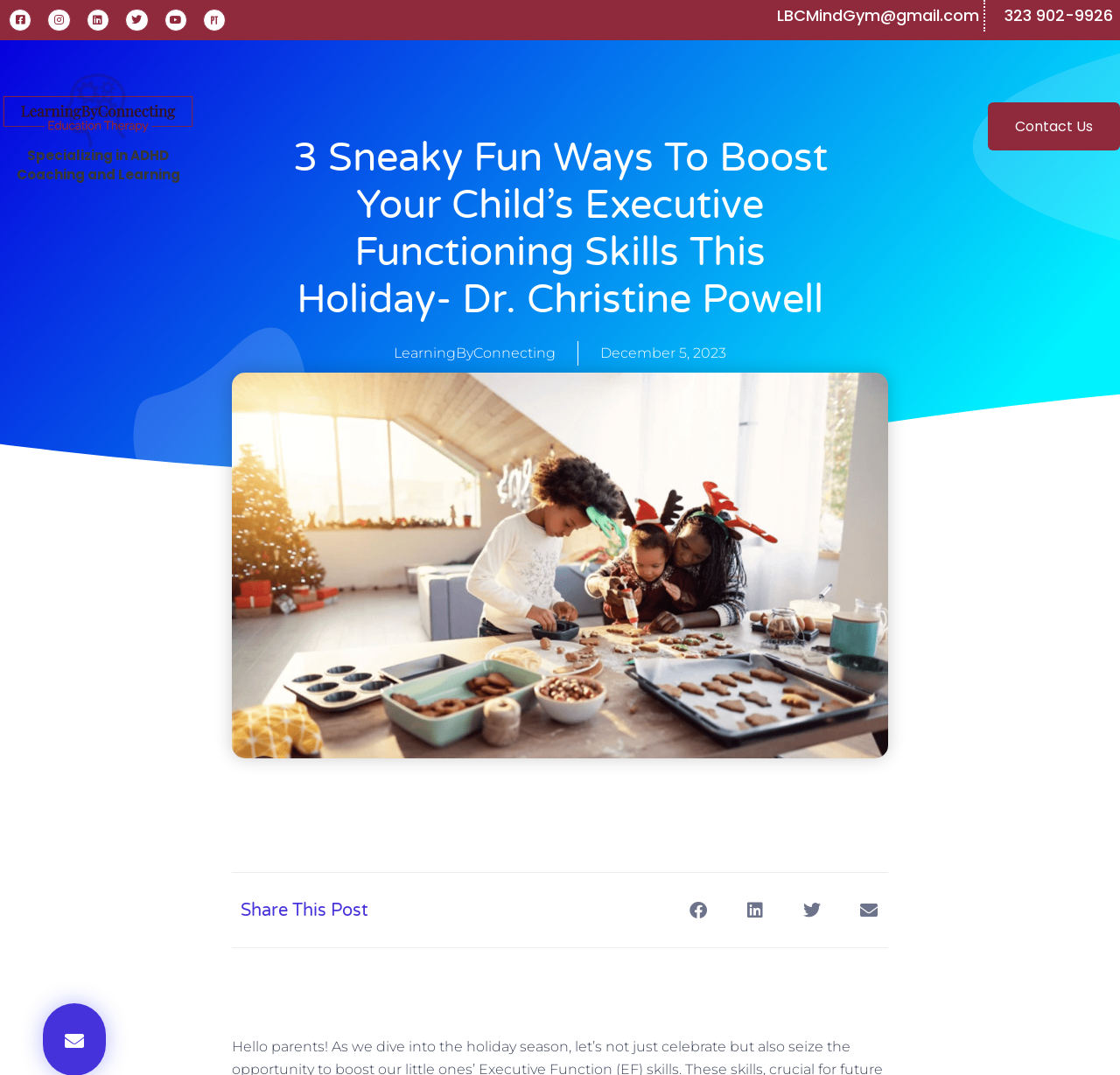Provide the bounding box for the UI element matching this description: "323 902-9926".

[0.897, 0.004, 0.994, 0.024]